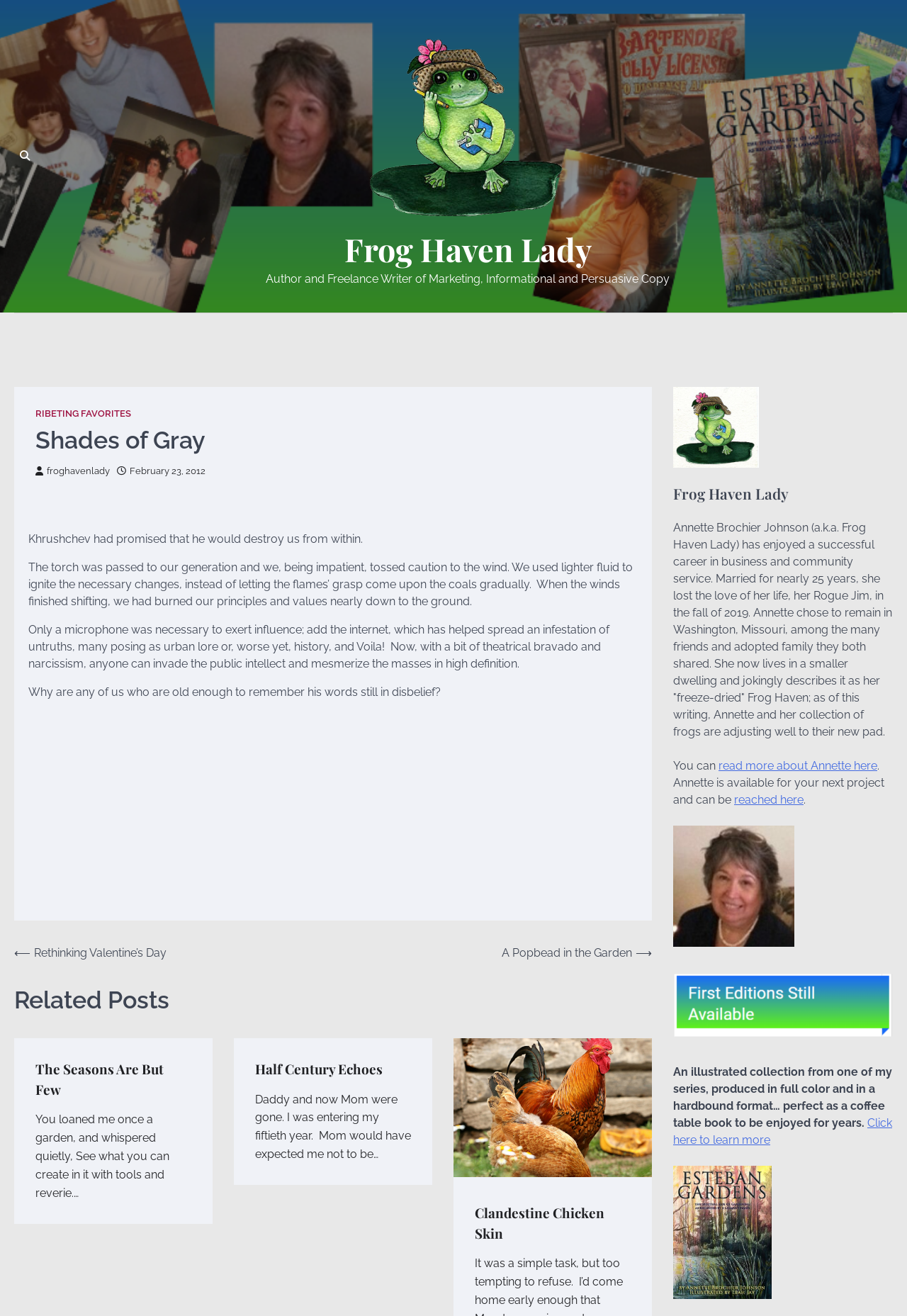Using the webpage screenshot, find the UI element described by Ribeting Favorites. Provide the bounding box coordinates in the format (top-left x, top-left y, bottom-right x, bottom-right y), ensuring all values are floating point numbers between 0 and 1.

[0.039, 0.31, 0.145, 0.318]